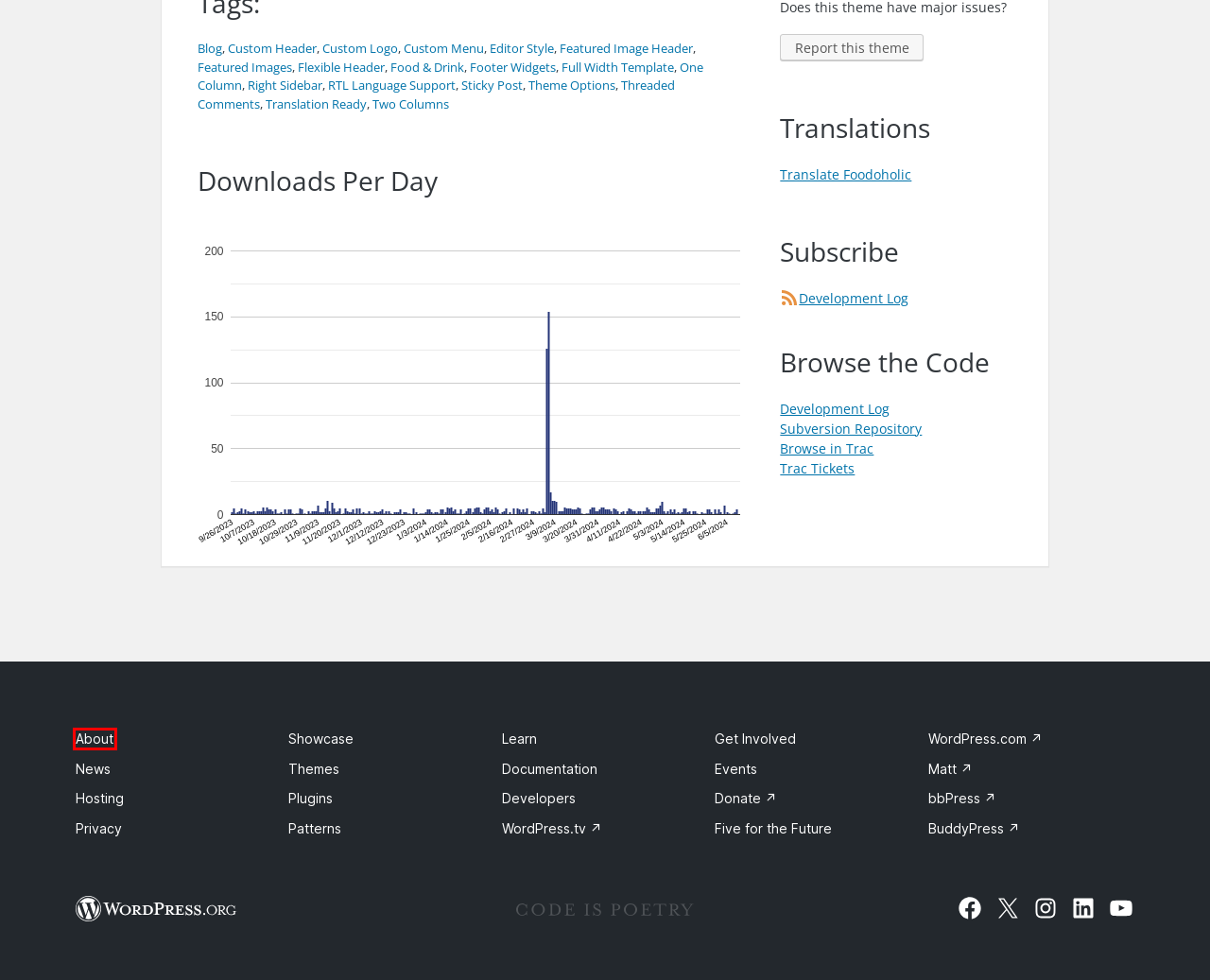You are provided a screenshot of a webpage featuring a red bounding box around a UI element. Choose the webpage description that most accurately represents the new webpage after clicking the element within the red bounding box. Here are the candidates:
A. About – WordPress.org
B. WordPress Events
C. Documentation – WordPress.org
D. BuddyPress.org
E. Five for the Future | How five percent is powering the next generation of the web | WordPress.org
F. Learn WordPress - There's always more to learn | Learn WordPress
G. WordPress.com: Build a Site, Sell Your Stuff, Start a Blog & More
H. Matt Mullenweg | Unlucky in Cards

A